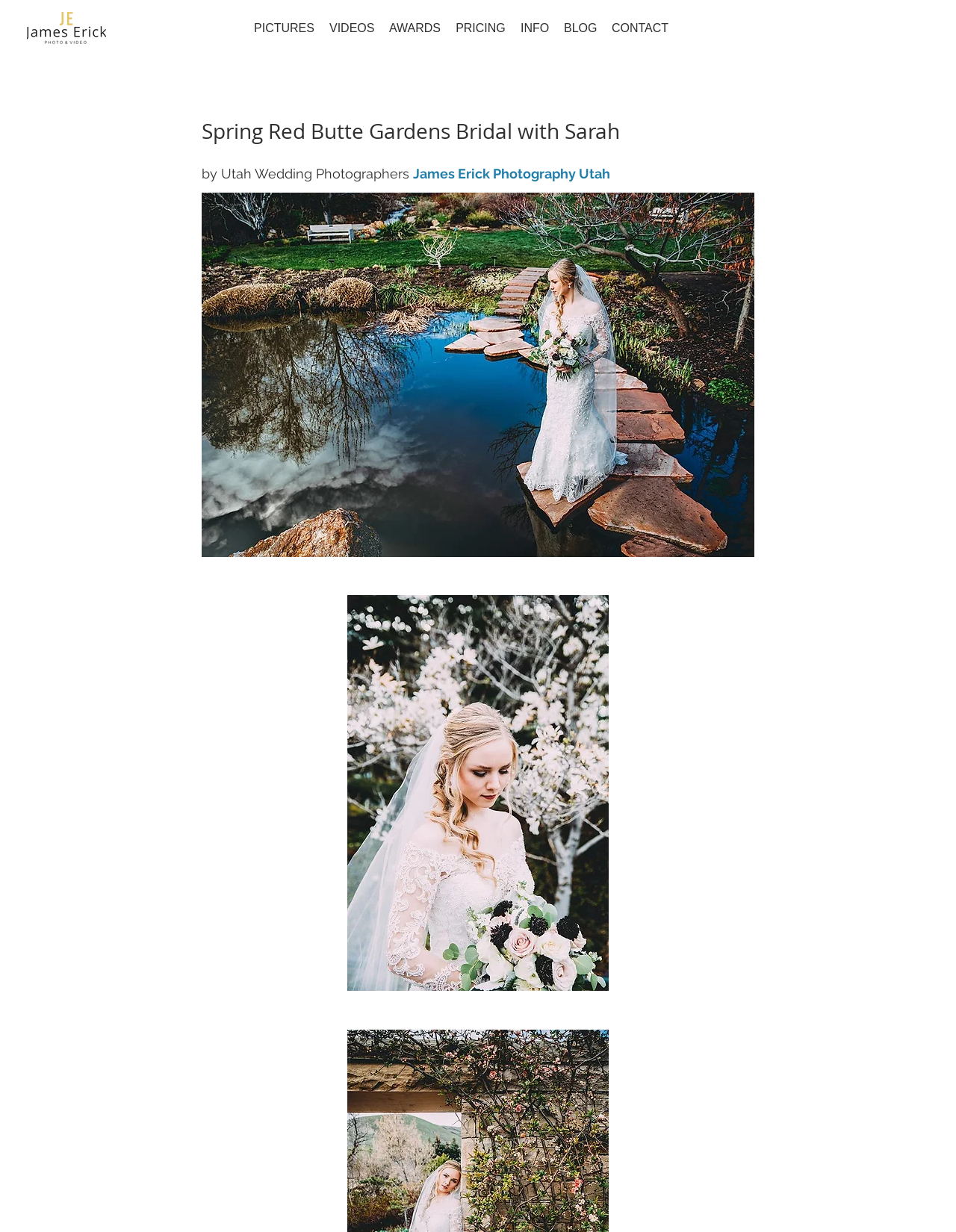Create a detailed summary of the webpage's content and design.

The webpage is about a bridal session at Red Butte Gardens in the spring, but it looks more like a winter session due to the long winter this year. 

At the top left corner, there is a logo of Utah Wedding Photographers James Erick Photography. 

To the right of the logo, there is a navigation menu with several links, including "PICTURES", "VIDEOS", "AWARDS", "PRICING", "INFO", "BLOG", and "CONTACT". 

Below the navigation menu, there is a heading that reads "Spring Red Butte Gardens Bridal with Sarah" followed by a subtitle "by Utah Wedding Photographers James Erick Photography Utah". 

Below the heading, there are two large images, one on the left and one on the right, which are likely showcasing the bridal session.